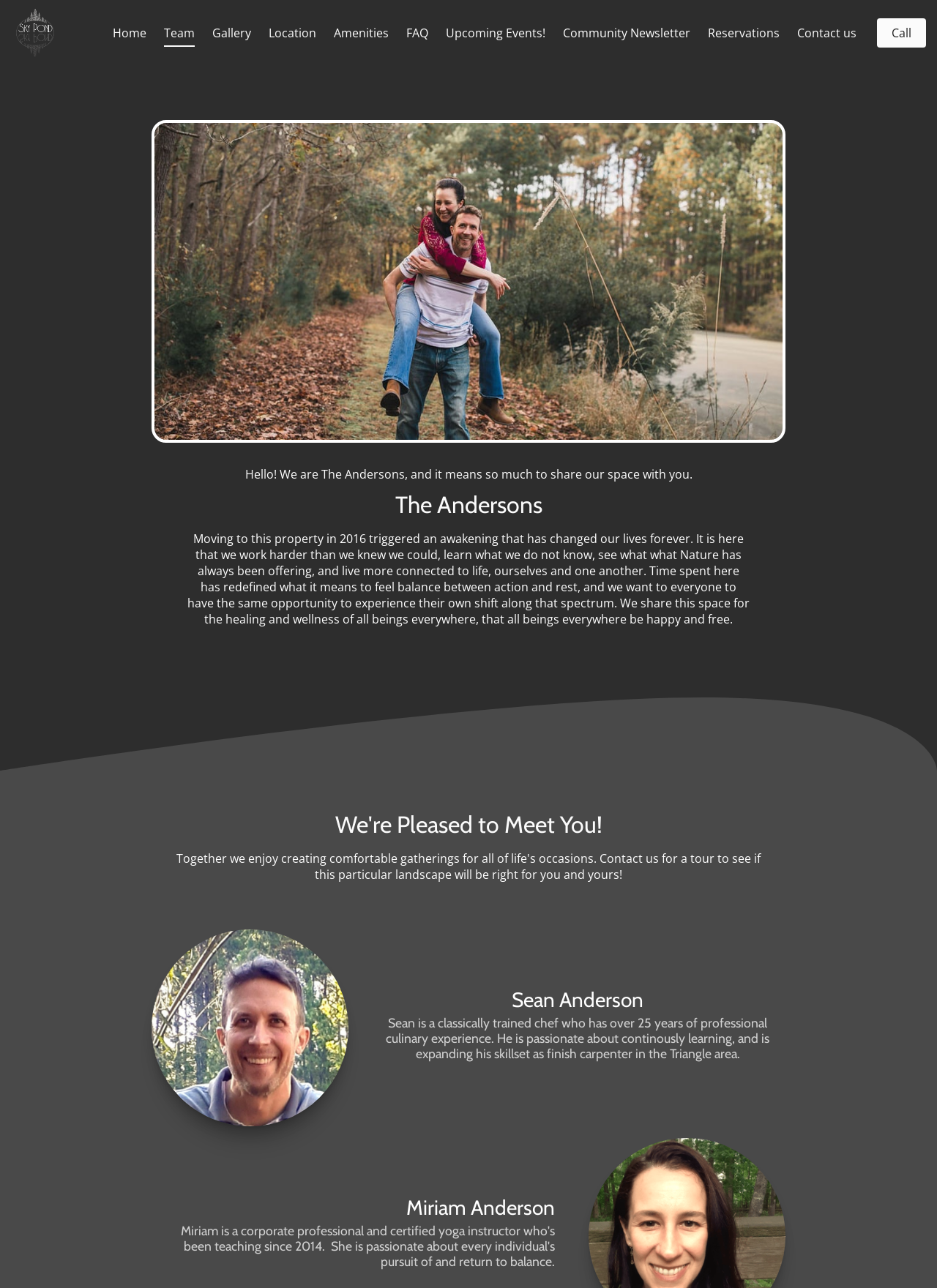Using the element description: "FAQ", determine the bounding box coordinates. The coordinates should be in the format [left, top, right, bottom], with values between 0 and 1.

[0.434, 0.025, 0.457, 0.037]